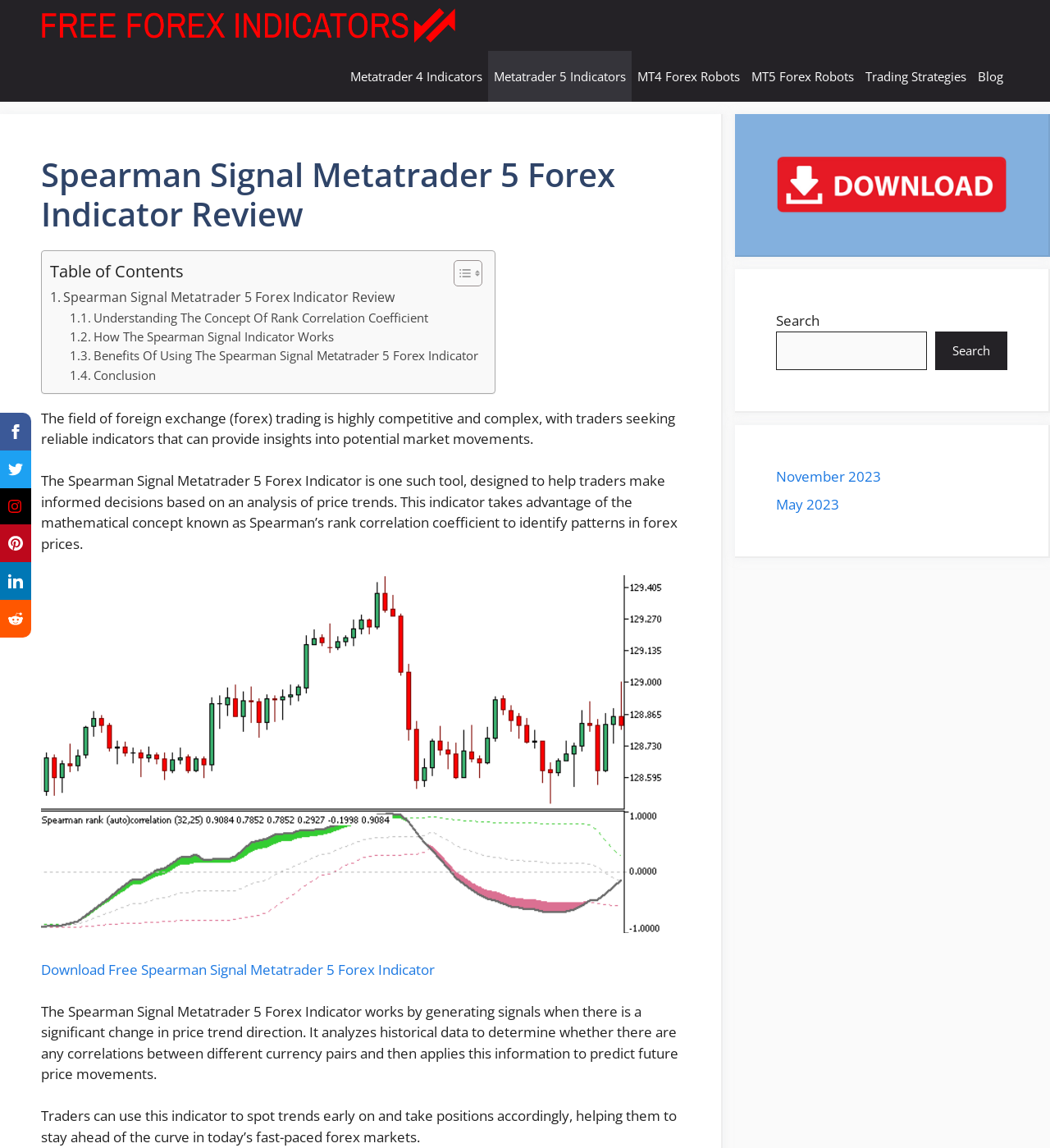What is the name of the forex indicator reviewed on this webpage?
Based on the image, respond with a single word or phrase.

Spearman Signal